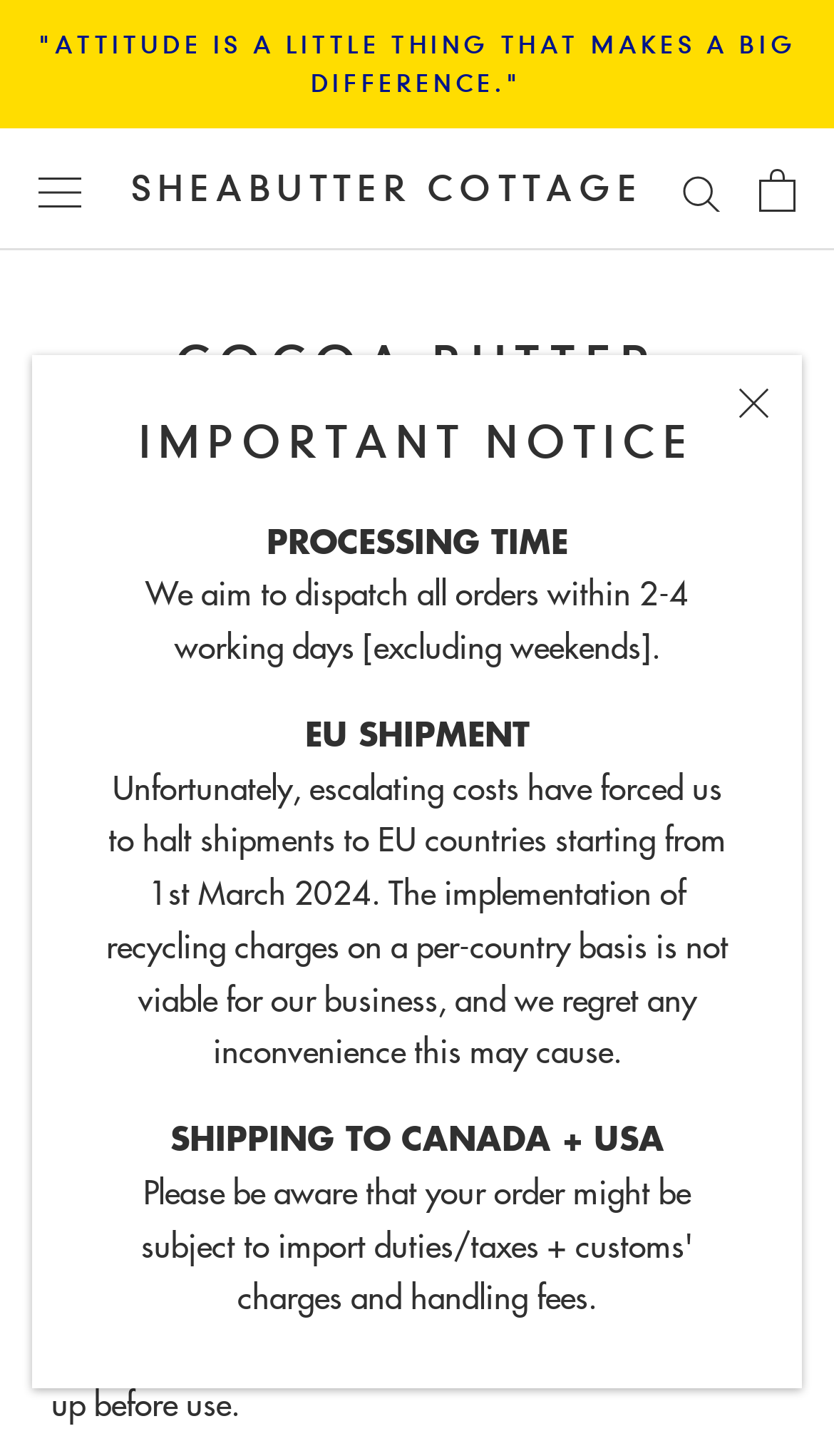Create an elaborate caption for the webpage.

The webpage is about cocoa butter and its production process, specifically highlighting the unique characteristics of Ghanaian cocoa. At the top, there is a heading "COCOA BUTTER – SHEABUTTER COTTAGE" and a navigation menu with buttons to open navigation, search, and open cart.

Below the navigation menu, there is a quote "ATTITUDE IS A LITTLE THING THAT MAKES A BIG DIFFERENCE" in a prominent font size. Underneath the quote, there is an important notice section with a heading "IMPORTANT NOTICE" and several paragraphs of text discussing the processing time, EU shipment, and shipping to Canada and the USA.

On the left side of the page, there is a section dedicated to the production process of Ghanaian cocoa. It starts with a question "Why is Ghanaian cocoa different from others?" followed by an answer explaining the fermentation process. The text continues to describe the characteristics of the cocoa butter, including its natural chocolate scent, food-grade quality, and the need to warm it up before use.

At the bottom right corner of the page, there is a chat window with a button to open it. The chat window is currently expanded, and it contains an image.